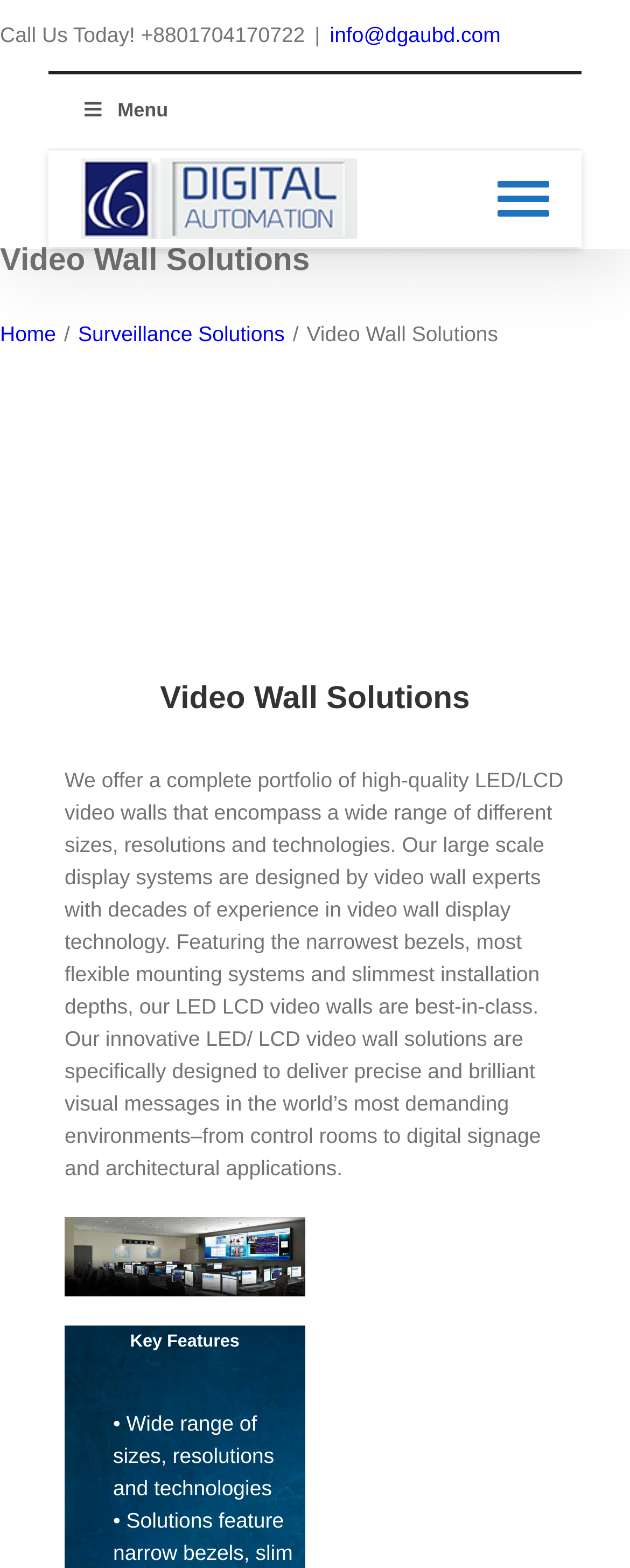What type of solutions does the company offer?
Using the image as a reference, deliver a detailed and thorough answer to the question.

The company offers Video Wall Solutions, which is indicated by the heading element 'Video Wall Solutions' with a bounding box coordinate of [0.0, 0.158, 1.0, 0.174]. This heading is located below the top navigation menu and is a prominent element on the webpage.